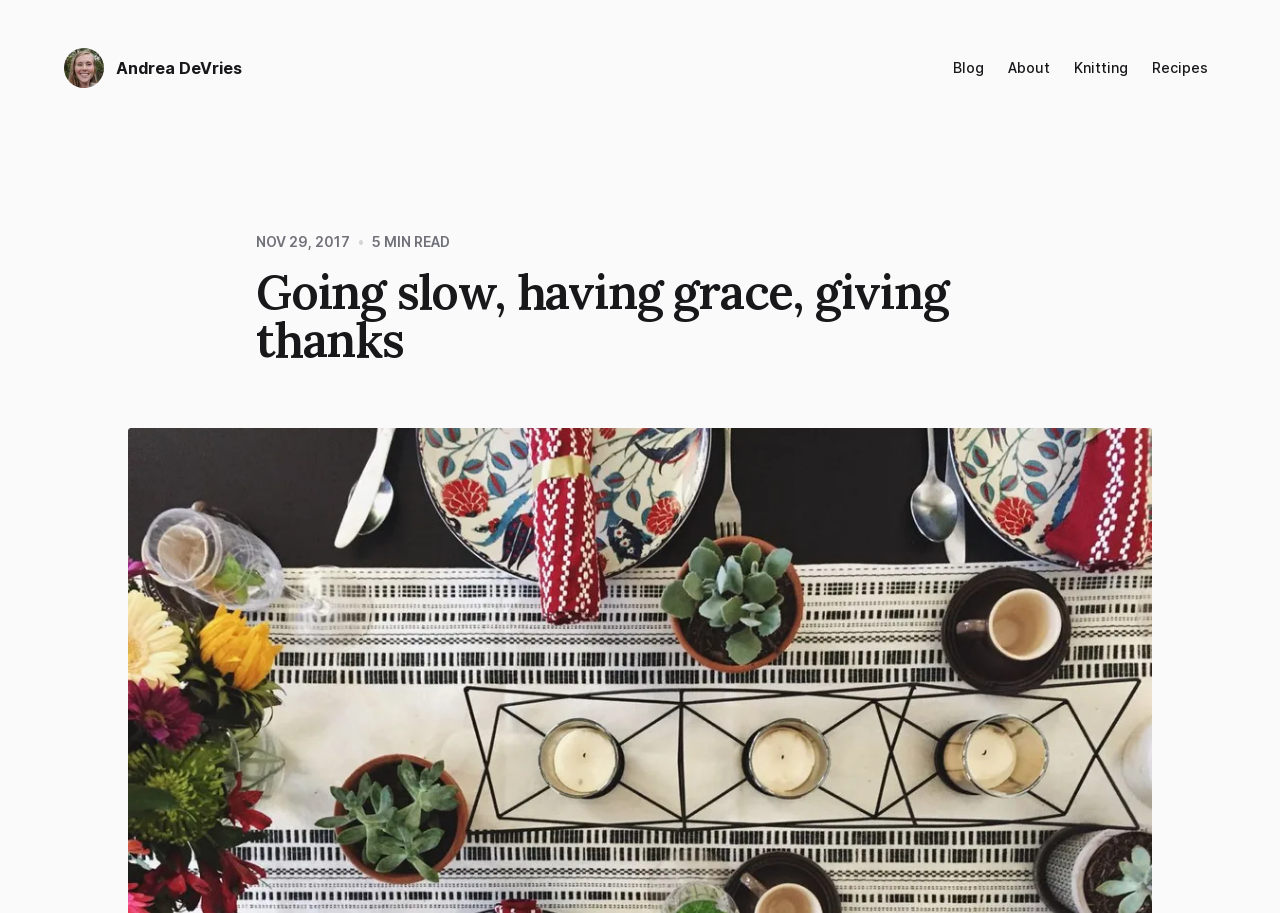Create an elaborate caption that covers all aspects of the webpage.

This webpage appears to be a personal blog post. At the top, there is a complementary section that spans the entire width of the page. Below this section, on the left side, is a small avatar image of the author, Andrea DeVries, which is linked to her profile. 

On the right side, there are four navigation links: "Blog", "About", "Knitting", and "Recipes", which are evenly spaced and aligned horizontally. 

Below the navigation links, there is a timestamp indicating that the post was published on November 29, 2017. Next to the timestamp is a bullet point, followed by the text "MIN READ". 

The main content of the webpage is a blog post titled "Going slow, having grace, giving thanks", which is a heading that spans about two-thirds of the page width. The post's content is not explicitly described in the accessibility tree, but based on the meta description, it seems to be a reflective and joyful post about Thanksgiving.